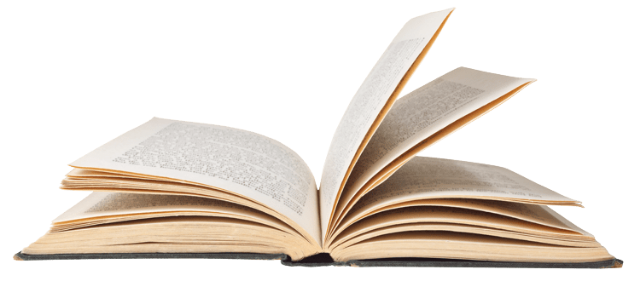What does the book symbolize?
Using the visual information, answer the question in a single word or phrase.

a bridge between tradition and modernity